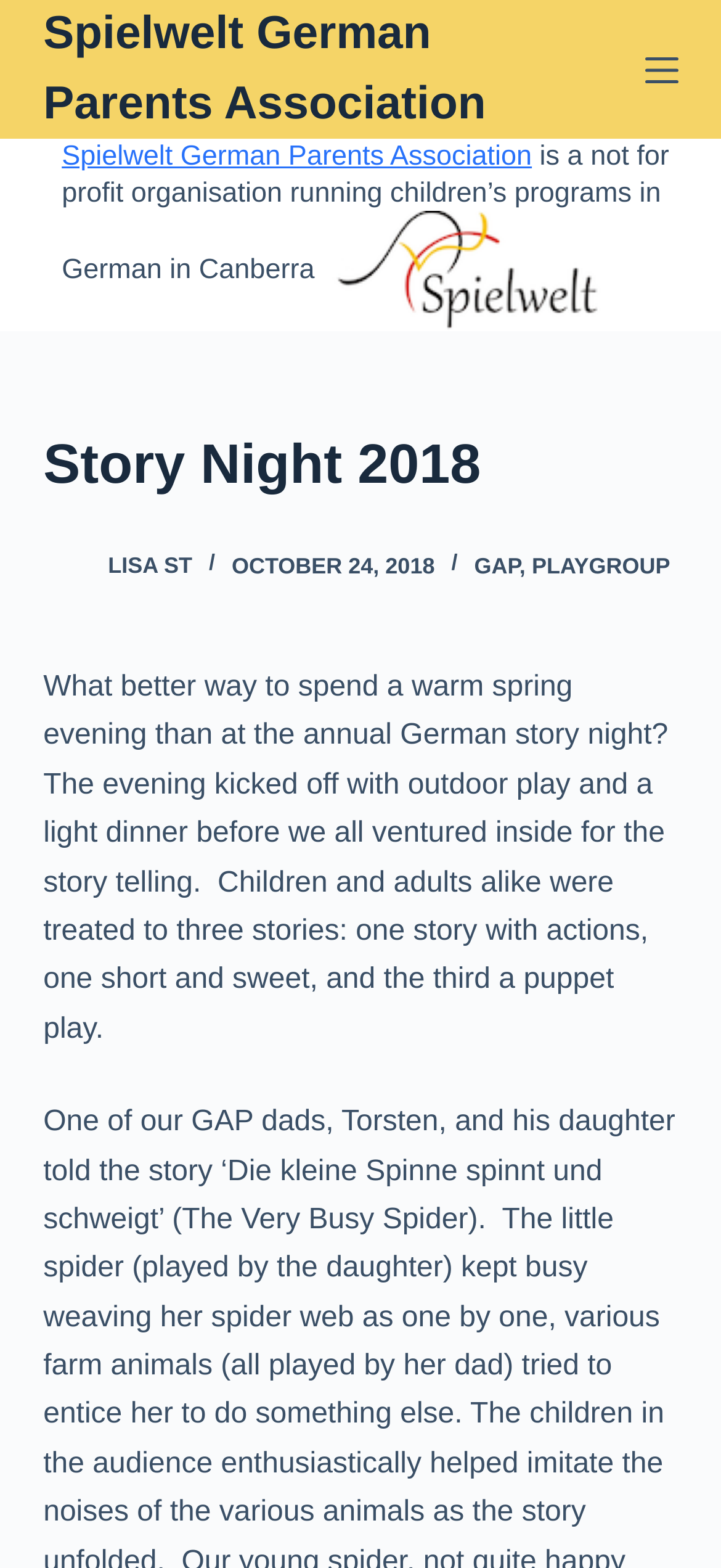Please answer the following question using a single word or phrase: 
What is the name of the organization?

Spielwelt German Parents Association